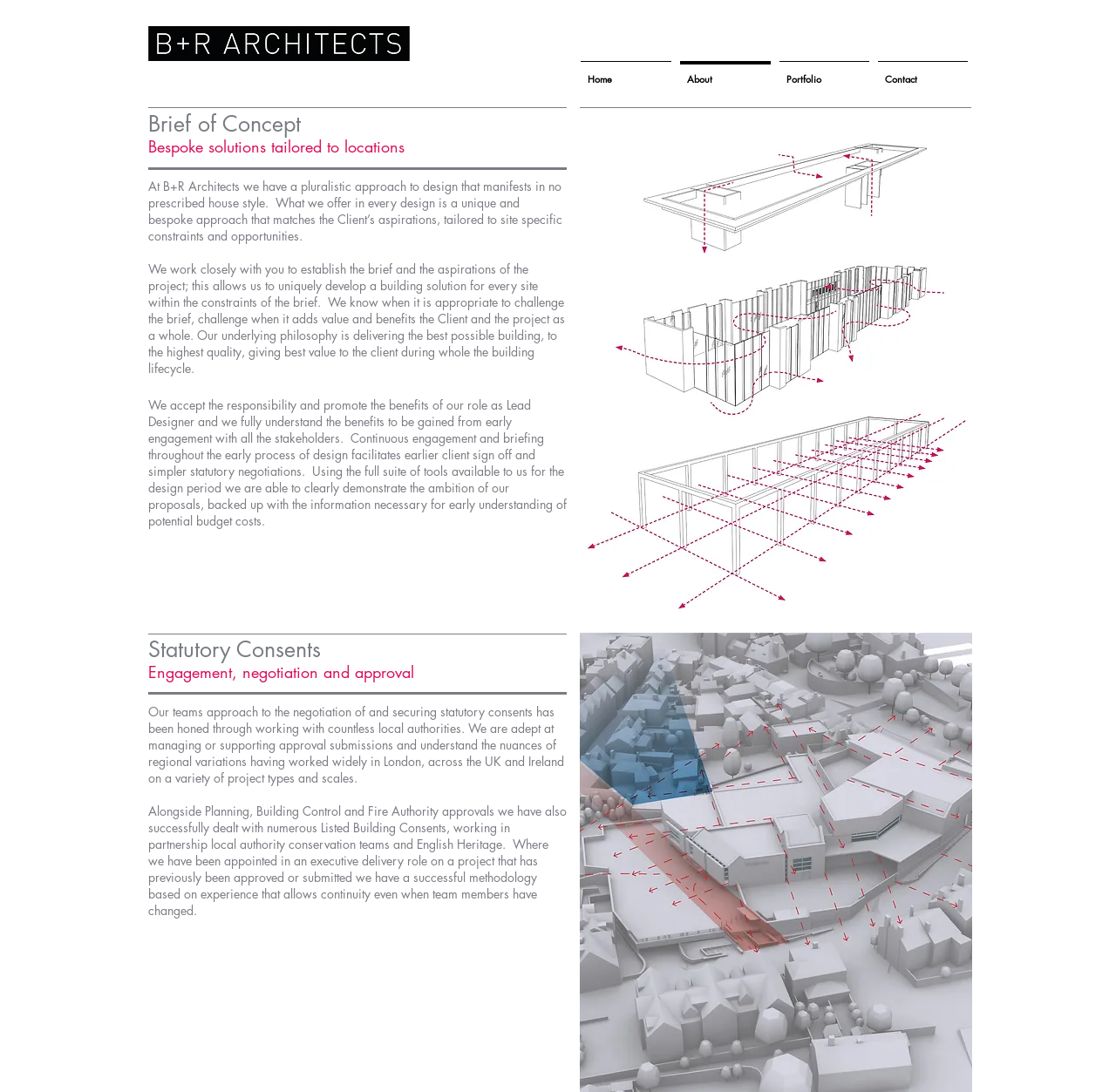Explain the webpage in detail, including its primary components.

The webpage is about the services offered by B+R Architects. At the top left corner, there is a logo of the company, which is a black image with the company's name. Next to the logo, there is a navigation menu with links to different sections of the website, including "Home", "About", "Portfolio", and "Contact".

Below the navigation menu, there is a heading that reads "Brief of Concept" followed by a subheading that explains the company's approach to design, which is tailored to specific locations. This is followed by three paragraphs of text that describe the company's design philosophy, which emphasizes a unique and bespoke approach to each project, taking into account the client's aspirations and site-specific constraints.

To the right of the text, there is an image that appears to be a page from a brochure, which takes up about half of the screen width. Below the image, there are two headings, "Statutory Consents" and "Engagement, negotiation and approval", which are followed by two paragraphs of text that describe the company's approach to securing statutory consents and working with local authorities.

Overall, the webpage has a clean and organized layout, with a clear hierarchy of headings and text, and the use of images to break up the content and add visual interest.